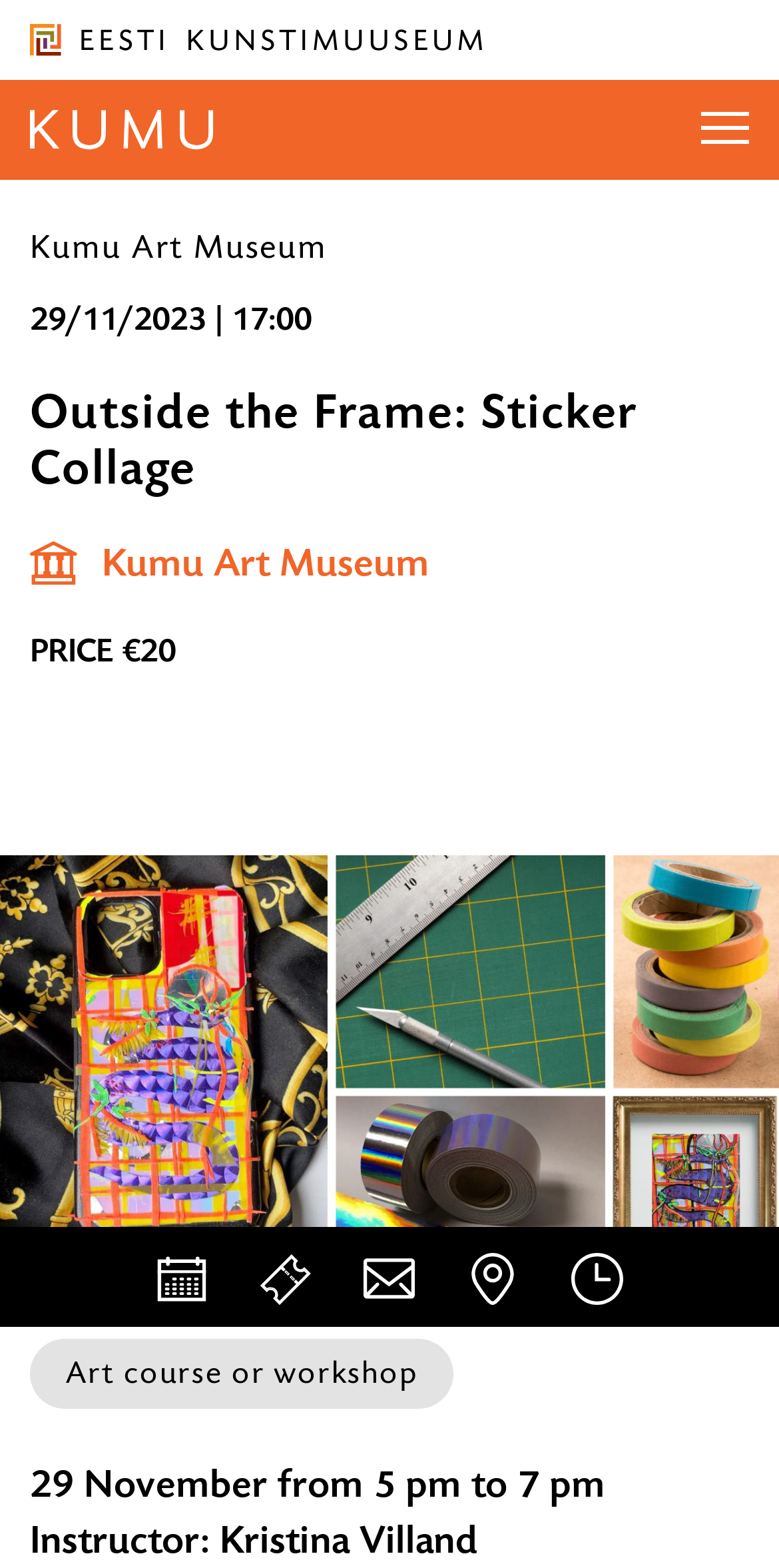Respond to the question with just a single word or phrase: 
How many search boxes are there?

1